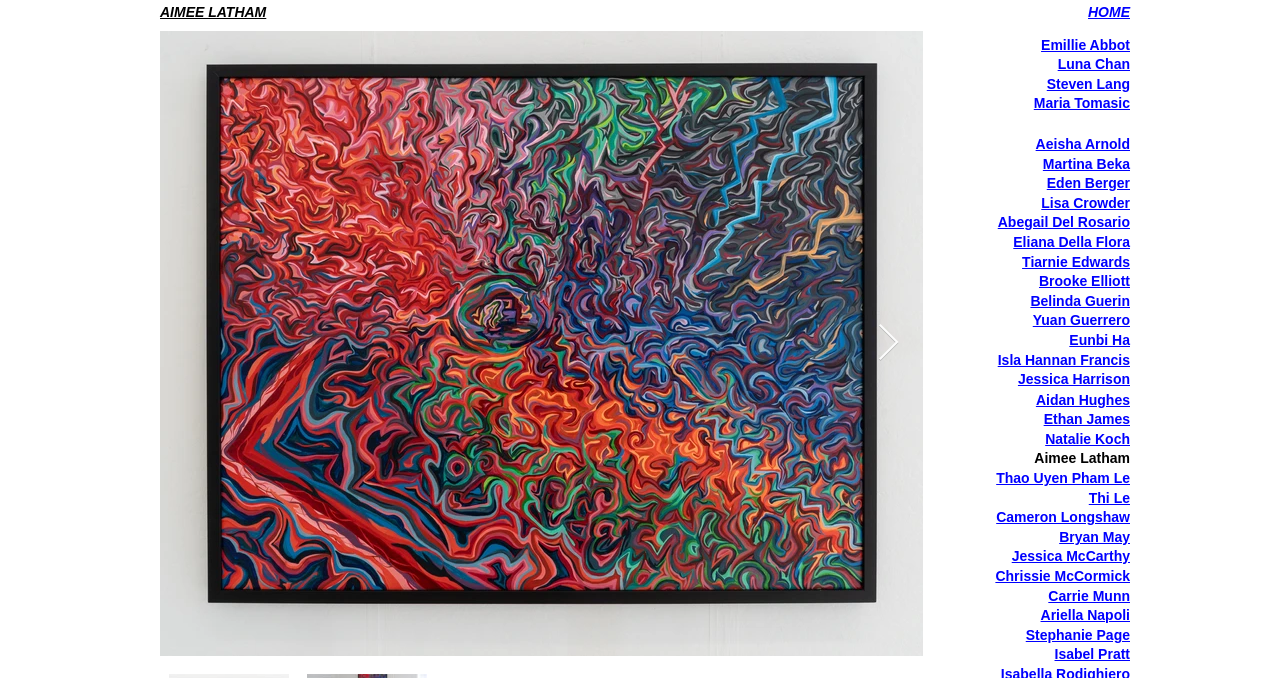Kindly determine the bounding box coordinates for the area that needs to be clicked to execute this instruction: "Click the Next Item button".

[0.685, 0.477, 0.703, 0.535]